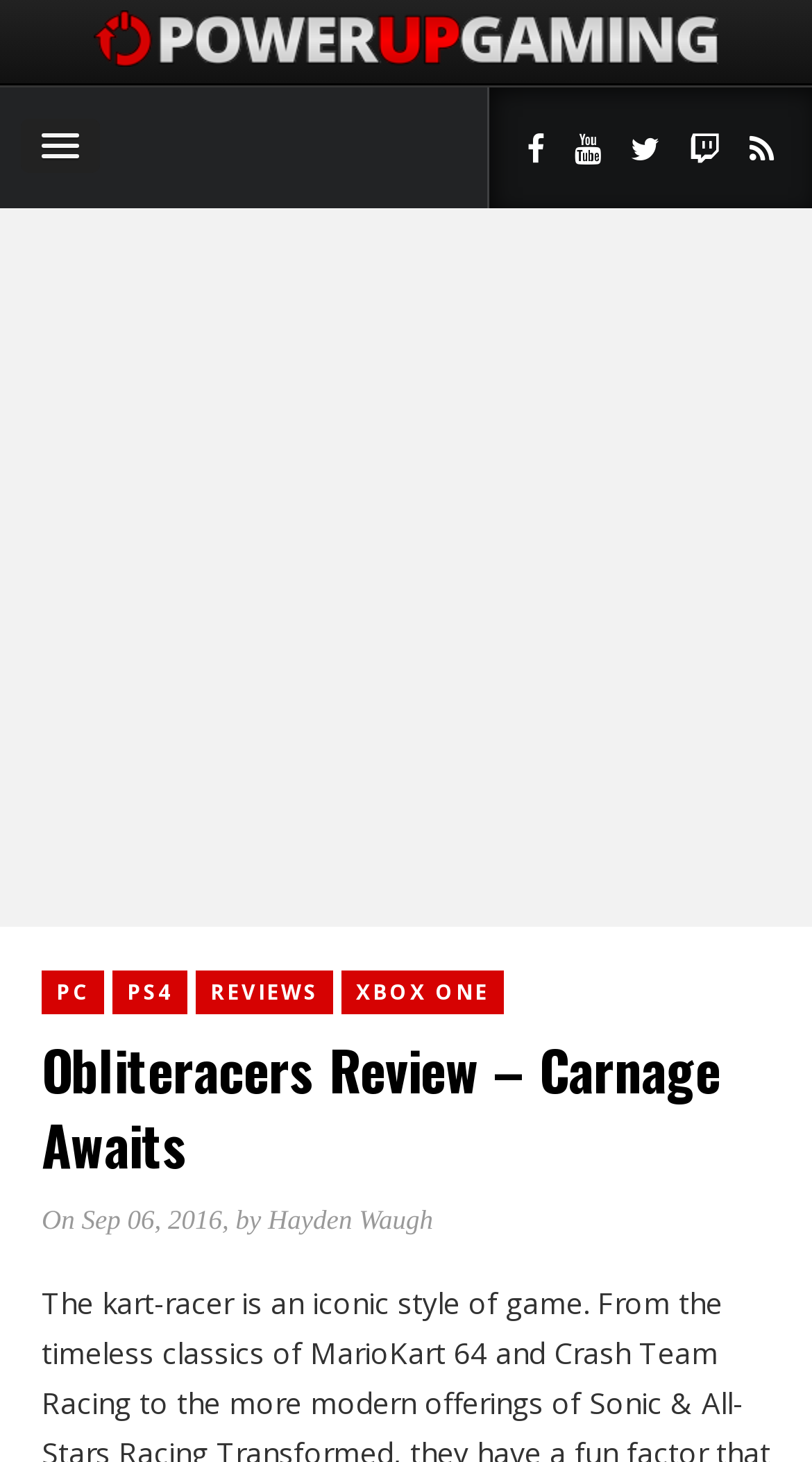Locate the bounding box coordinates of the clickable region to complete the following instruction: "Open the menu."

[0.026, 0.081, 0.123, 0.118]